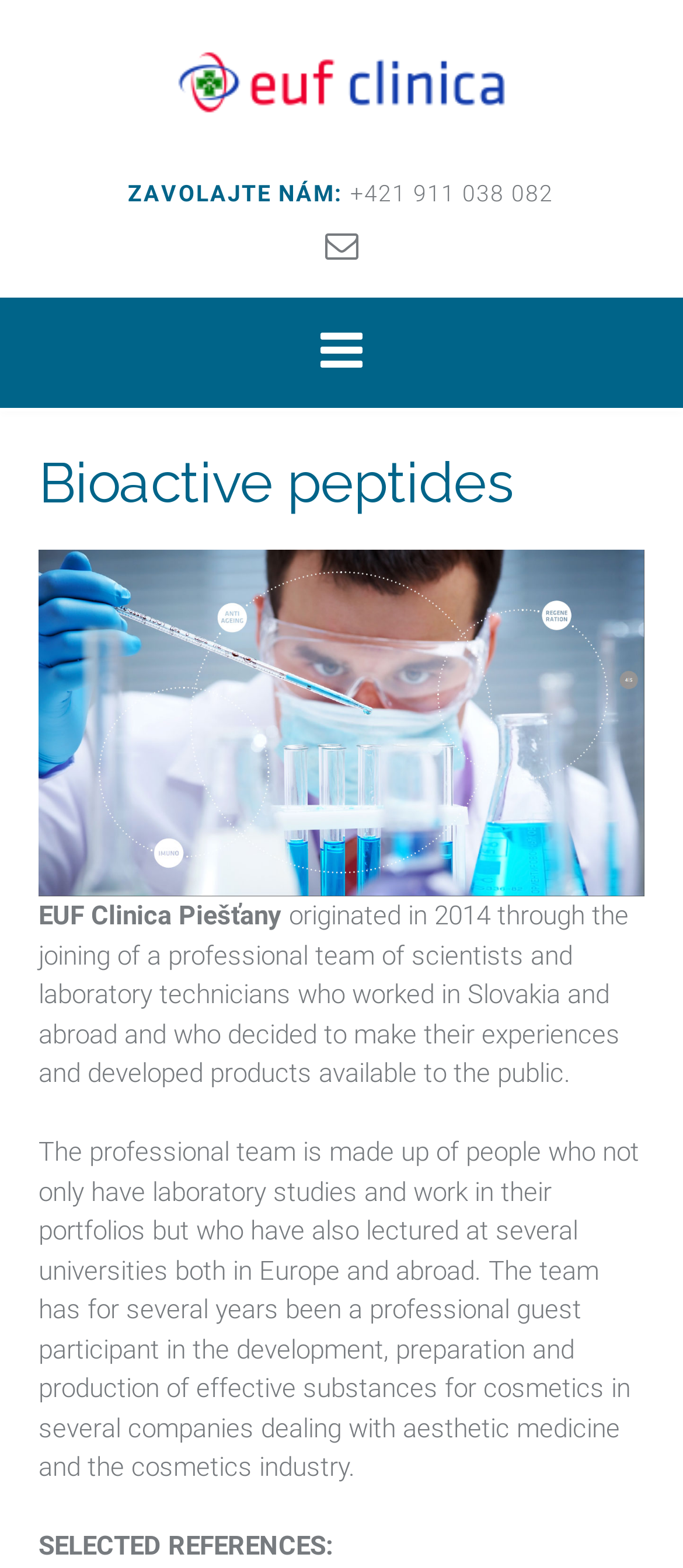Using the provided description: "alt="EUF clinica"", find the bounding box coordinates of the corresponding UI element. The output should be four float numbers between 0 and 1, in the format [left, top, right, bottom].

[0.056, 0.03, 0.944, 0.075]